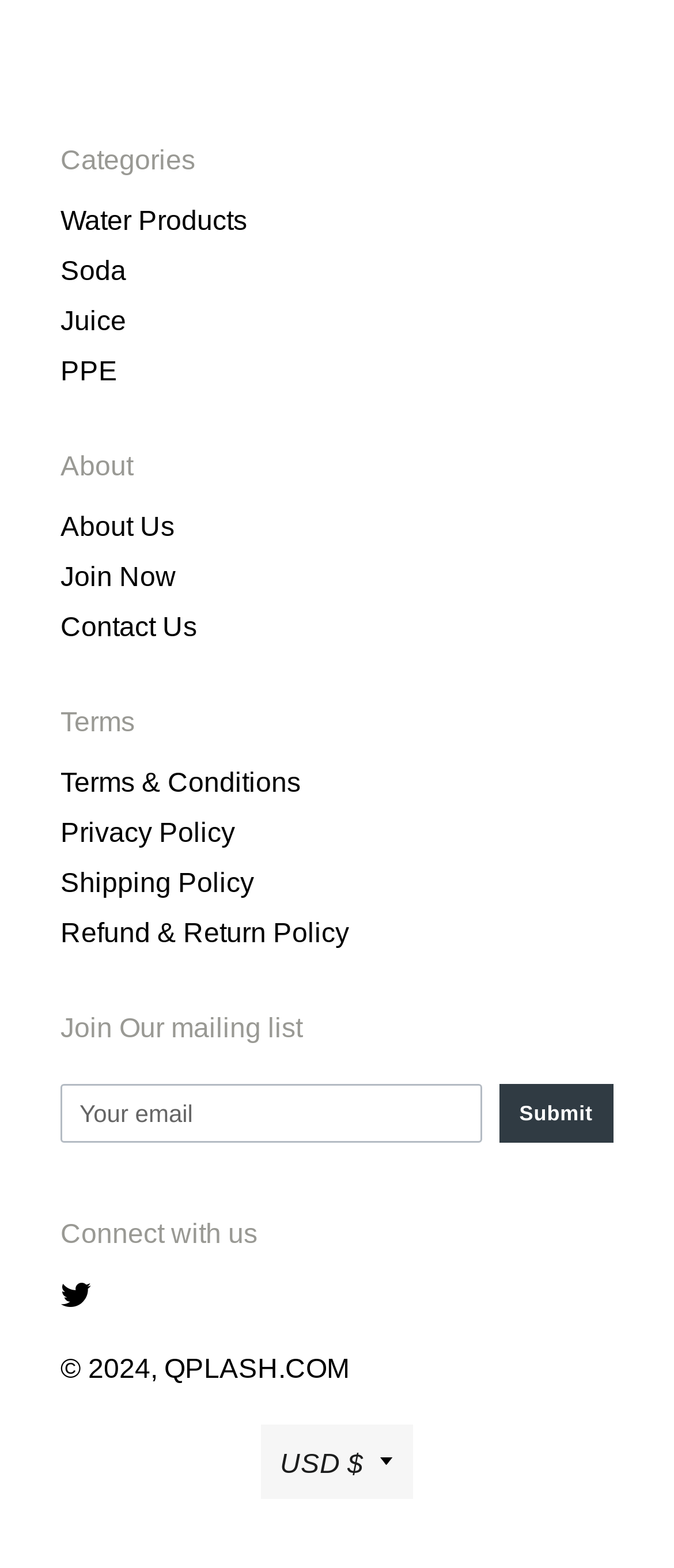What is the default currency on the webpage?
Answer with a single word or short phrase according to what you see in the image.

USD